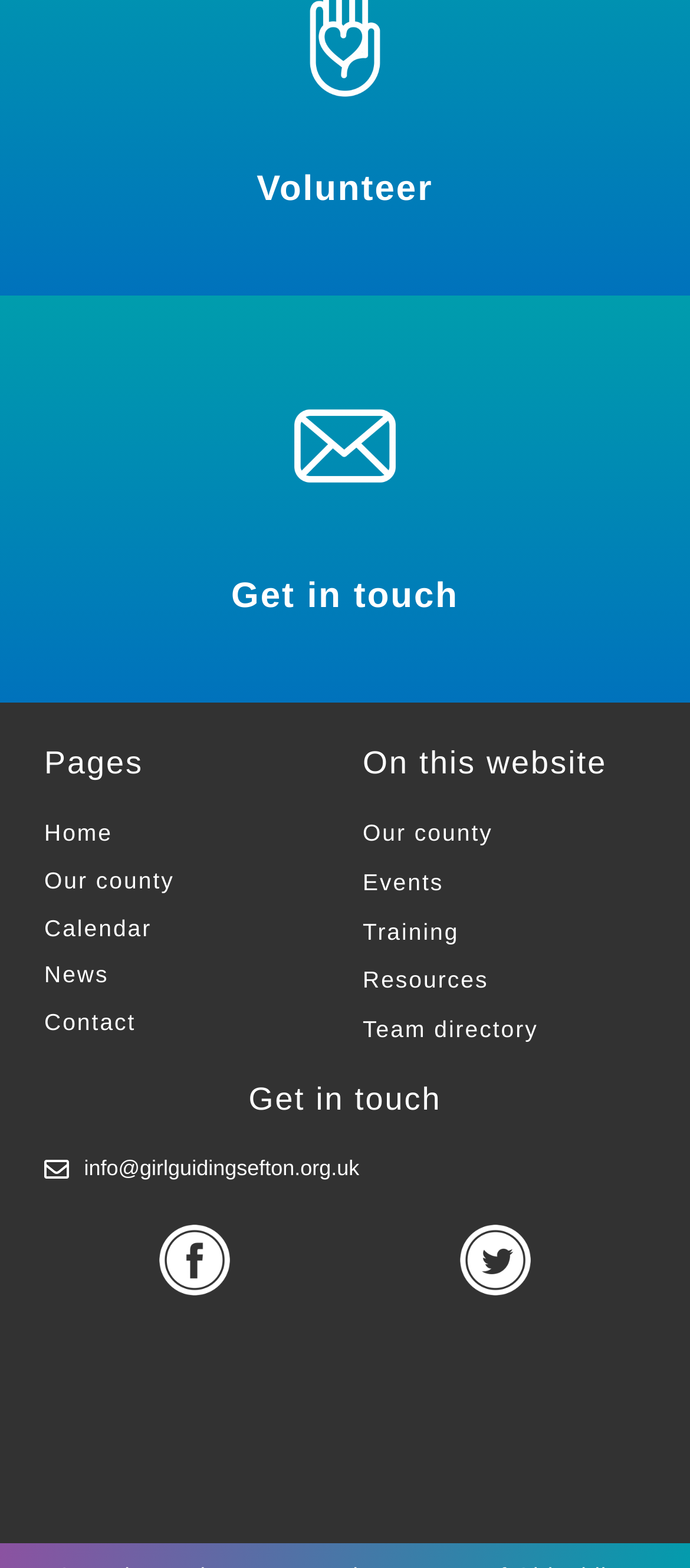Look at the image and write a detailed answer to the question: 
How many pages are listed under 'Pages'?

Under the 'Pages' heading, I can see five links: 'Home', 'Our county', 'Calendar', 'News', and 'Contact', which suggests that there are five pages listed.